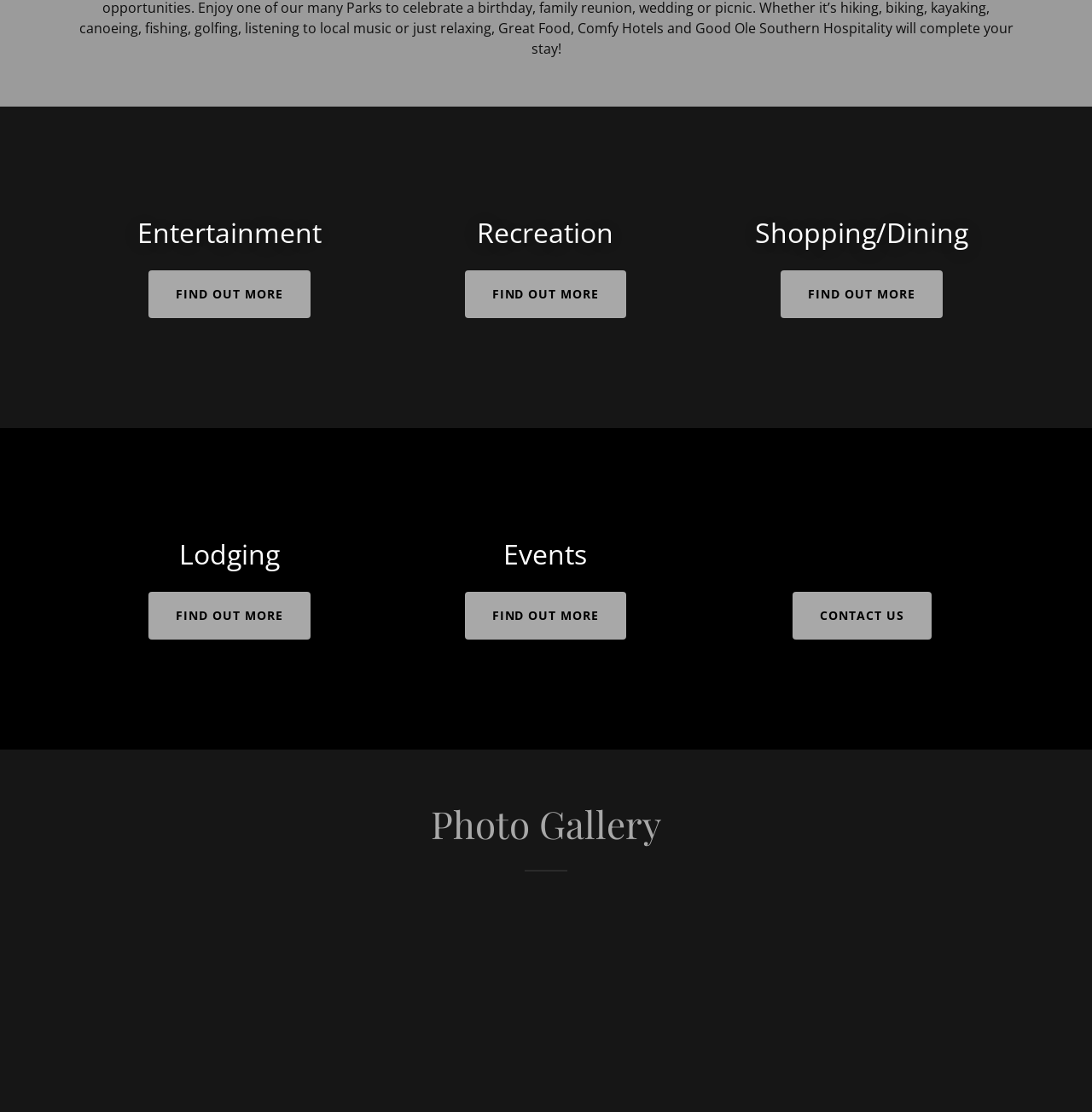From the element description: "Find out more", extract the bounding box coordinates of the UI element. The coordinates should be expressed as four float numbers between 0 and 1, in the order [left, top, right, bottom].

[0.136, 0.243, 0.284, 0.286]